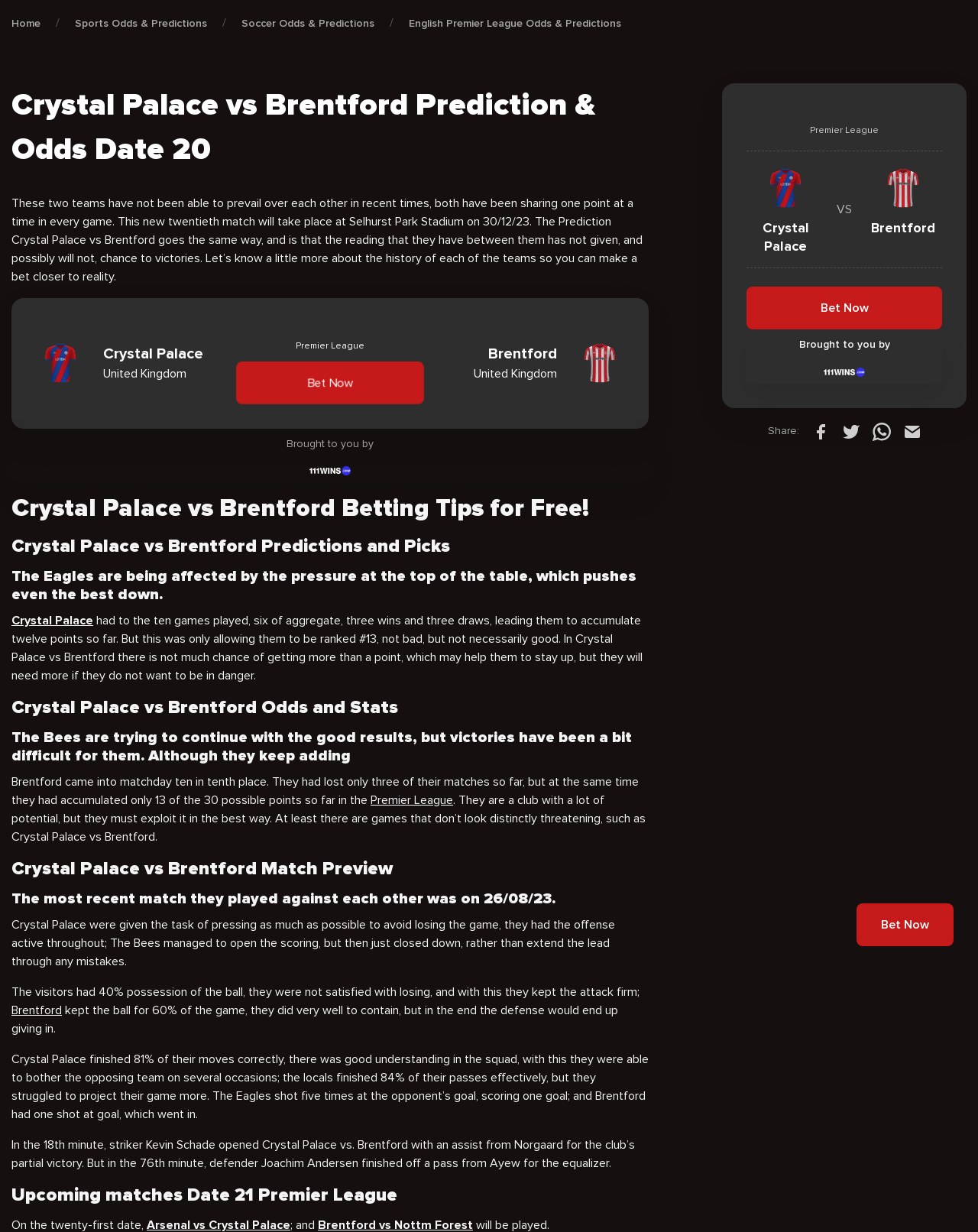Locate the bounding box coordinates of the clickable region to complete the following instruction: "Explore 10 Best Wireless Surround Sound Systems in 2024."

None